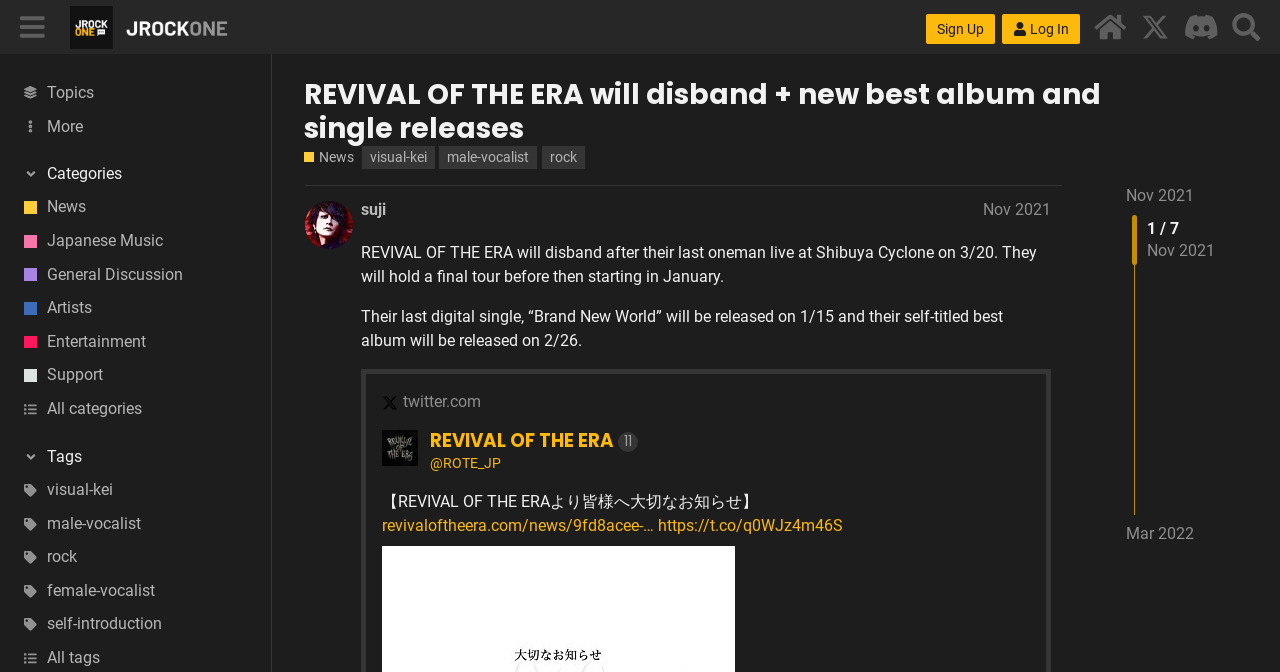What is the name of the band that is disbanding?
Please provide a detailed and comprehensive answer to the question.

I found the answer by reading the static text element that mentions the band's name, 'REVIVAL OF THE ERA', in the context of their disbandment and upcoming final tour and album releases.